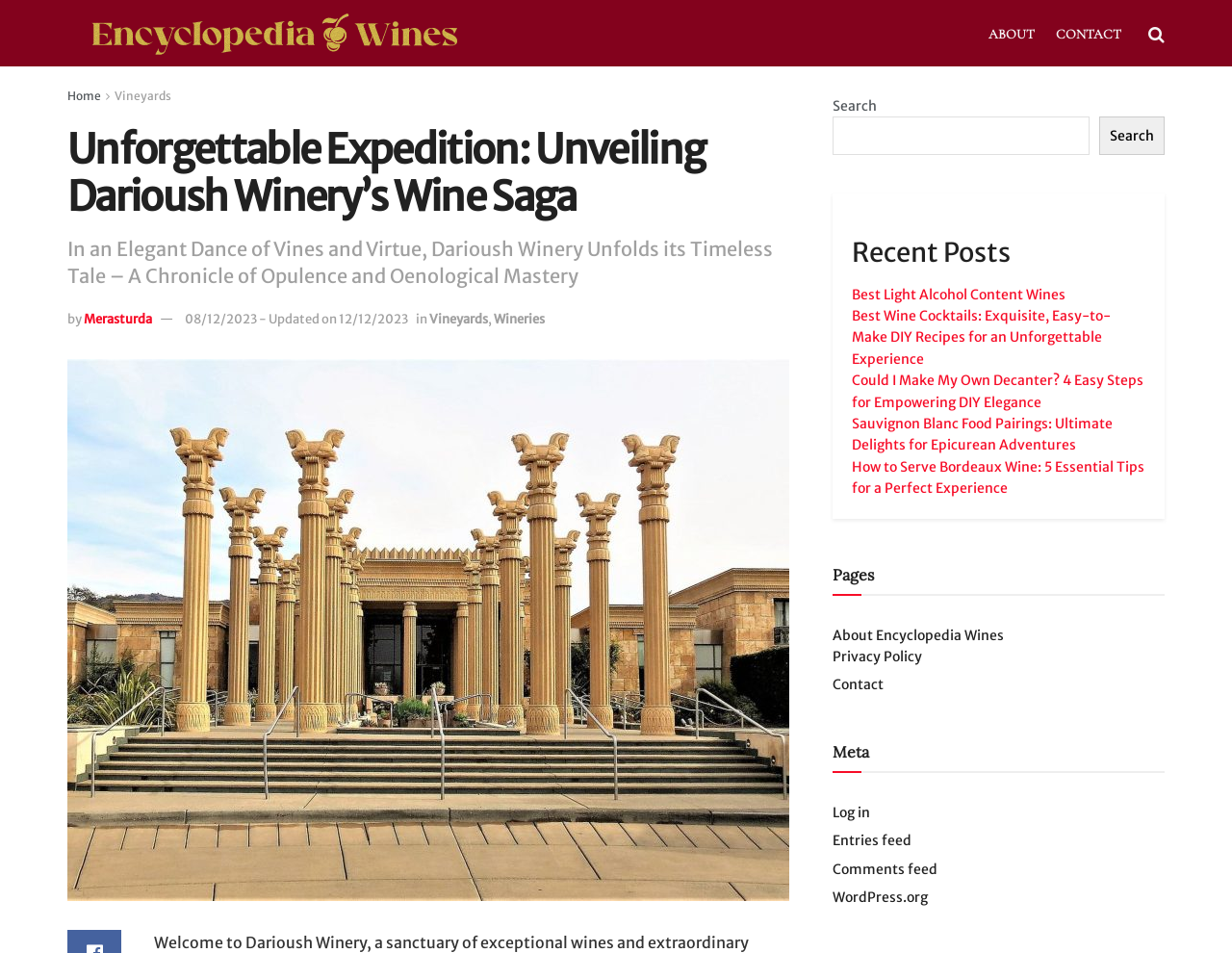Please specify the bounding box coordinates for the clickable region that will help you carry out the instruction: "Search for something".

[0.676, 0.1, 0.945, 0.163]